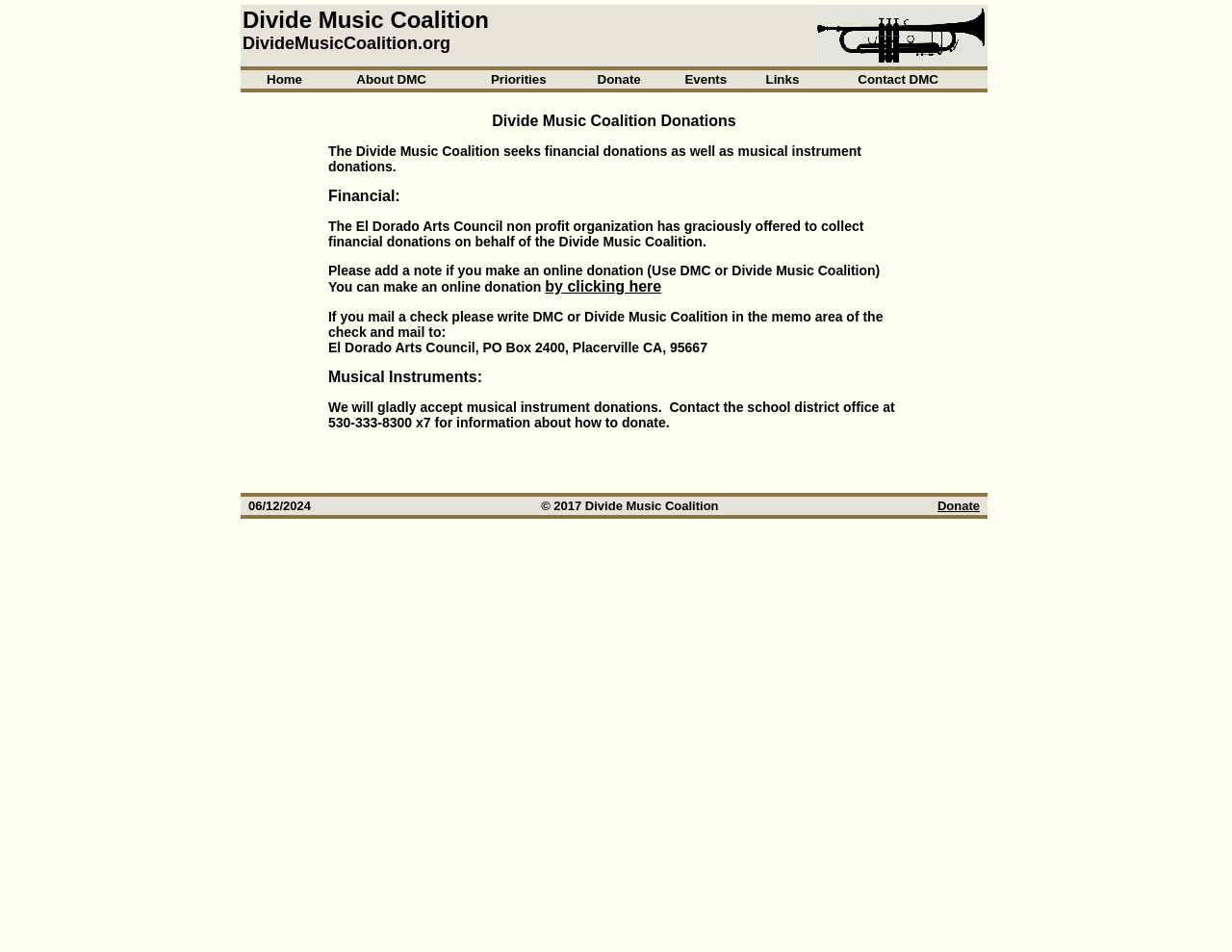Answer the question with a single word or phrase: 
What is the purpose of the El Dorado Arts Council?

To collect financial donations